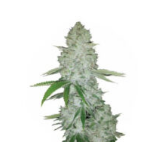Provide an in-depth description of the image you see.

The image showcases the vibrant and lush cannabis plant of the "Narcos Miami Sunset OG Feminized" strain. This particular strain is known for its impressive, dense colas adorned with a stunning array of crystal trichomes, indicating high potency. The plant features broad green leaves and a prominent structure, typical of high-quality sativa-dominant varieties. Ideal for seasoned growers, this feminized strain promises robust yields, making it a desirable addition for retailers and personal collections alike. Highlighting the product's excellence, this strain offers an enticing experience for anyone looking to explore premium cannabis options.